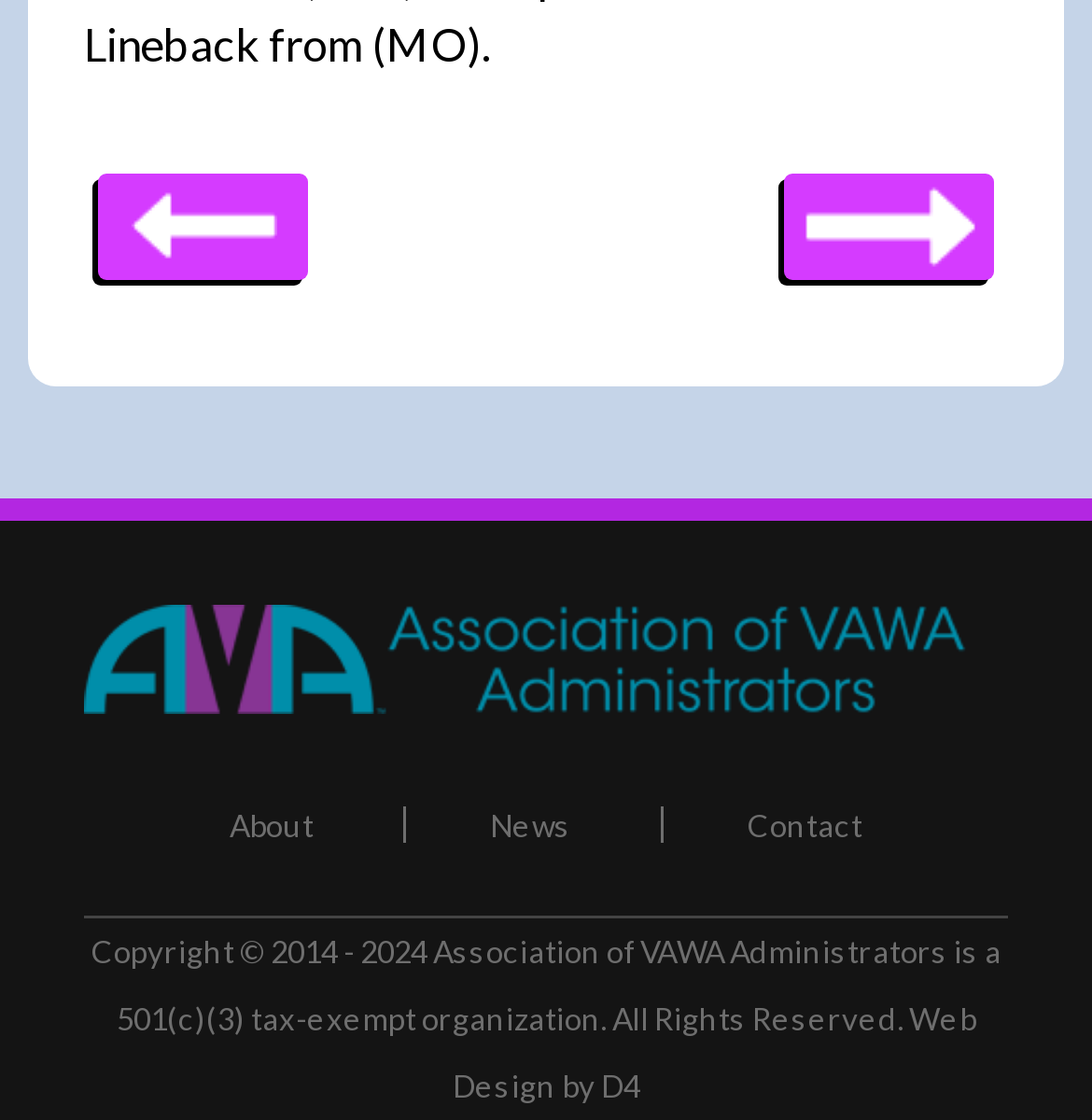Answer the question below using just one word or a short phrase: 
What is the name of the organization?

Association of VAWA Administrators